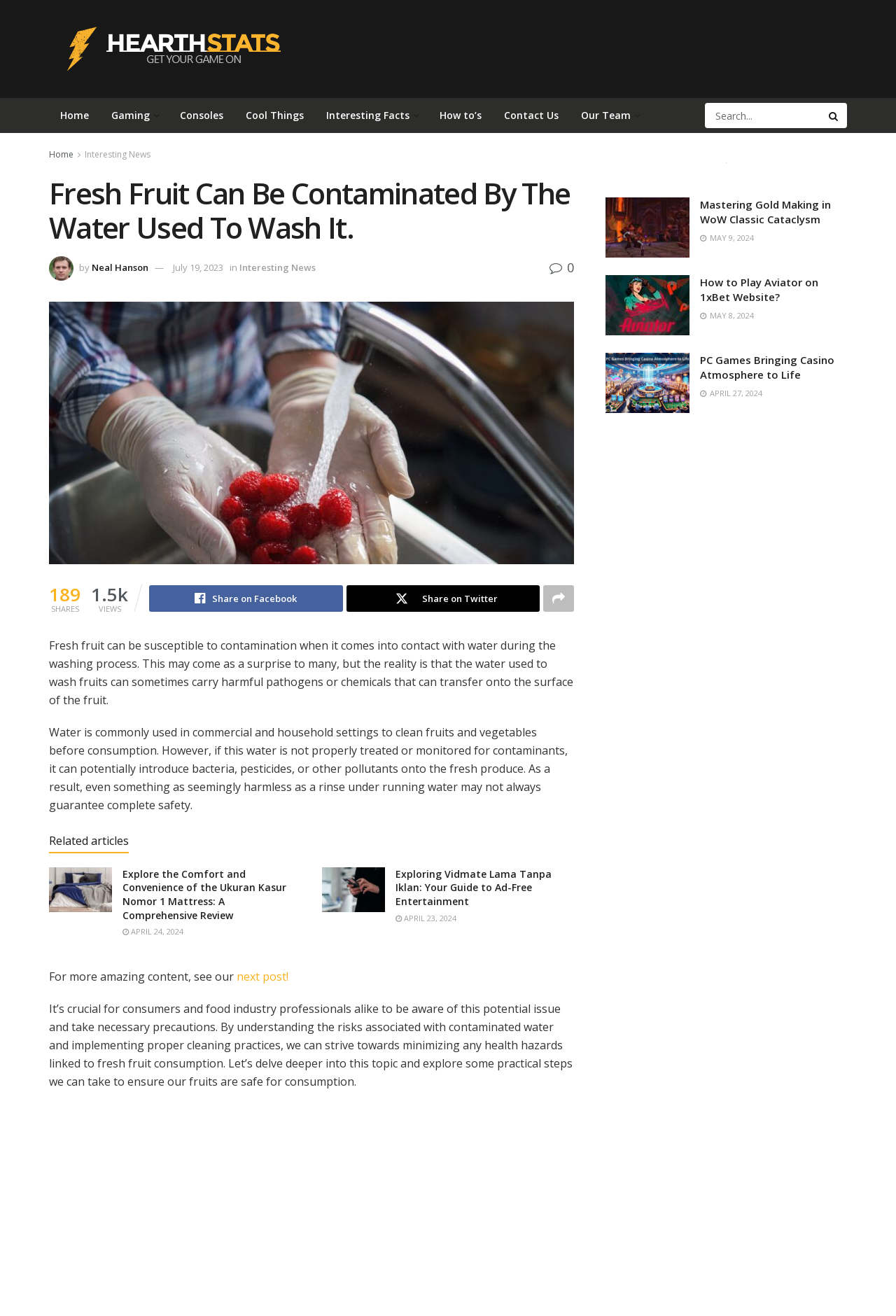Determine the bounding box coordinates for the clickable element to execute this instruction: "Explore related articles". Provide the coordinates as four float numbers between 0 and 1, i.e., [left, top, right, bottom].

[0.055, 0.659, 0.359, 0.711]